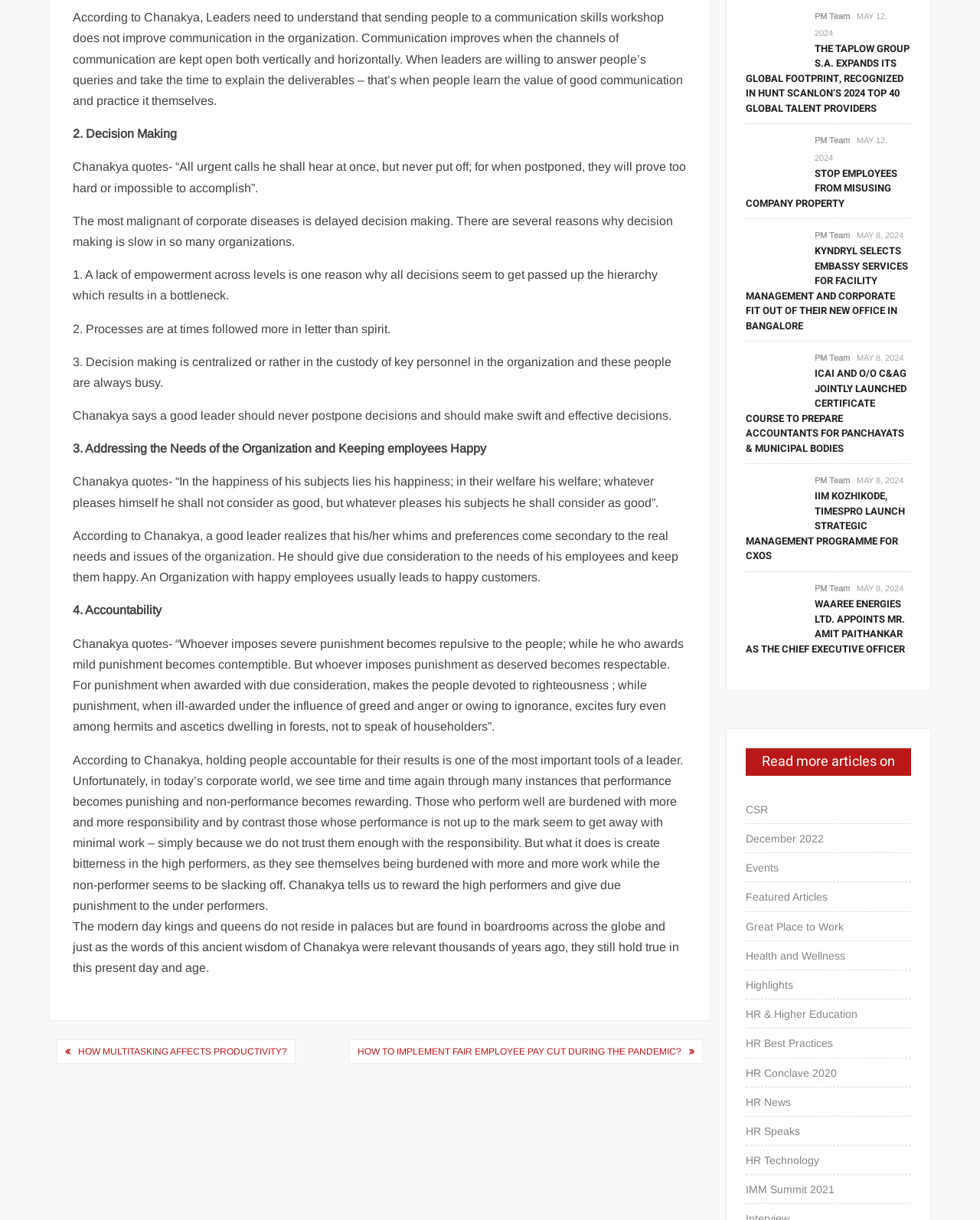How many articles are listed on the webpage?
Offer a detailed and full explanation in response to the question.

There are five articles listed on the webpage, each with a heading and a link to read more.